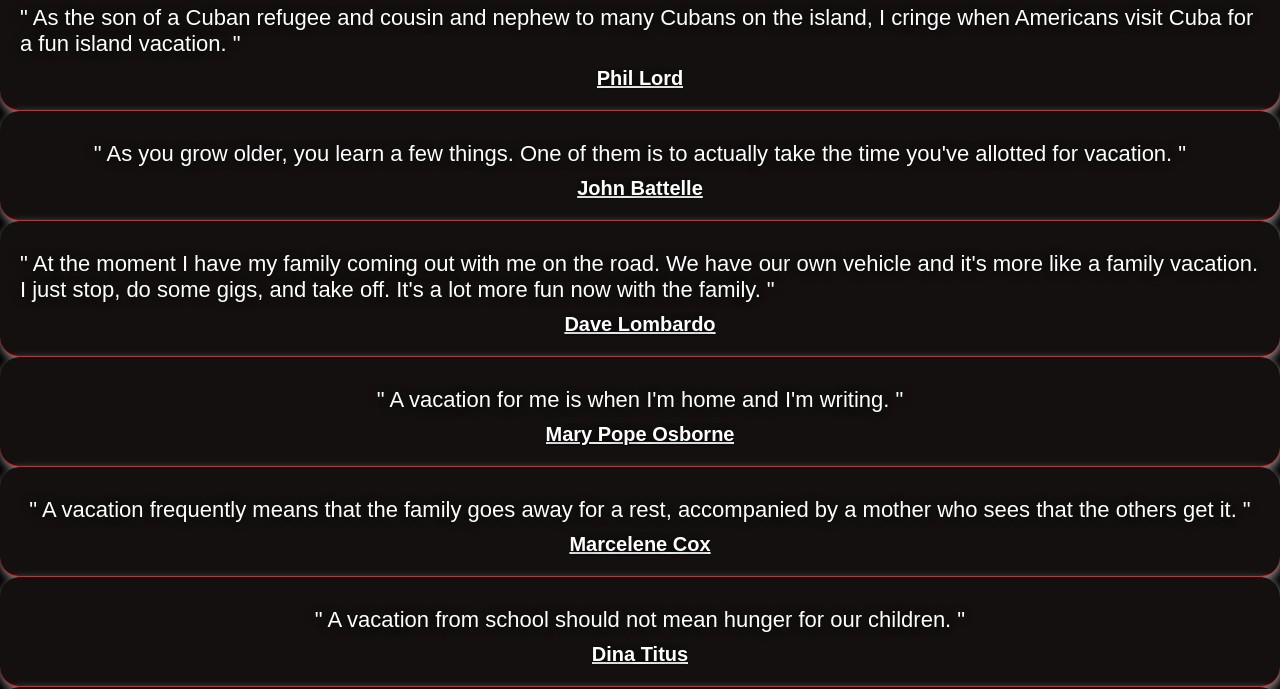Please specify the bounding box coordinates for the clickable region that will help you carry out the instruction: "Explore quote from Dave Lombardo".

[0.441, 0.454, 0.559, 0.488]